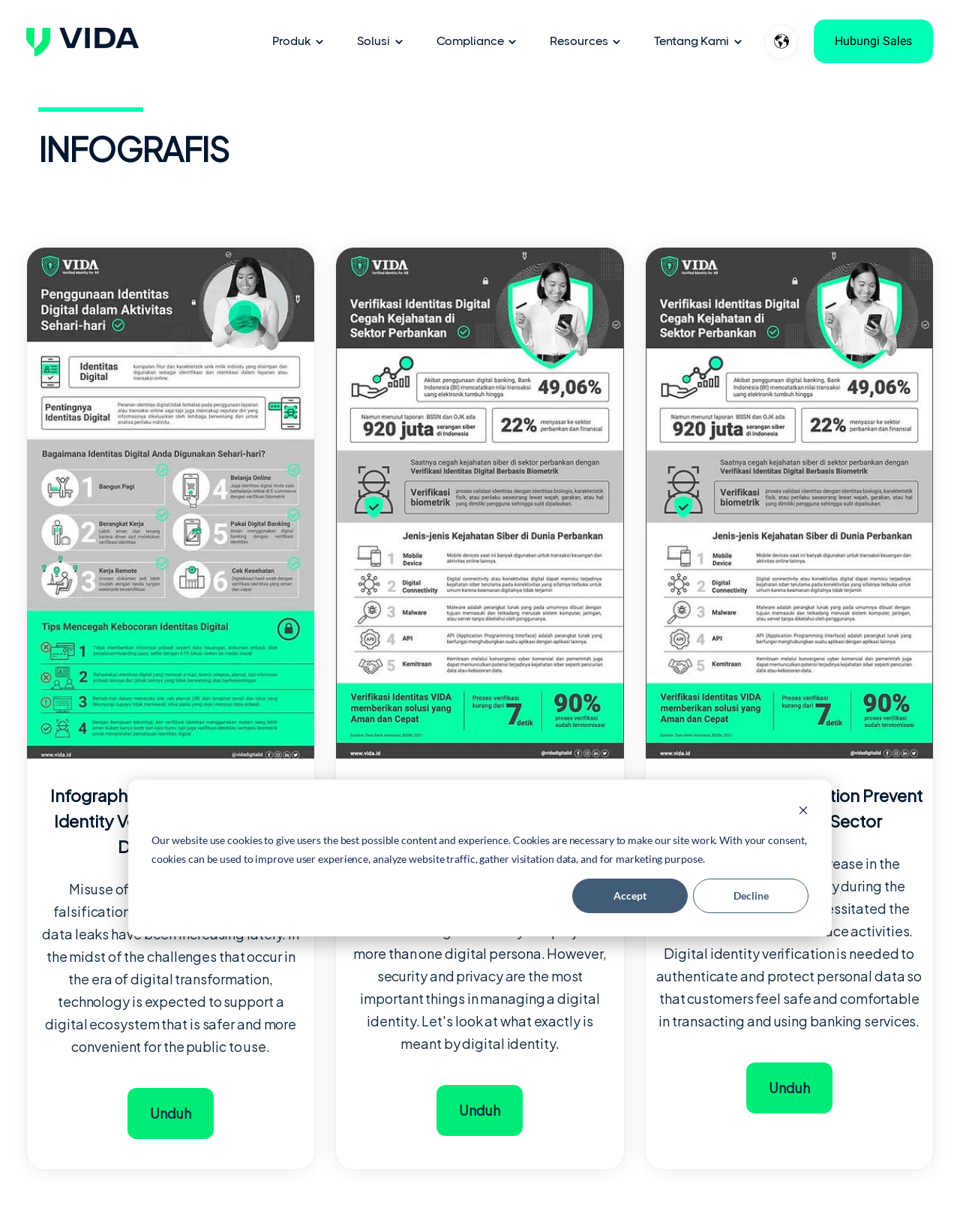Please identify the bounding box coordinates of the area I need to click to accomplish the following instruction: "Download the 'Infographics The Role of Digital Identity Verification to Prevent Data Leakage'".

[0.133, 0.883, 0.223, 0.924]